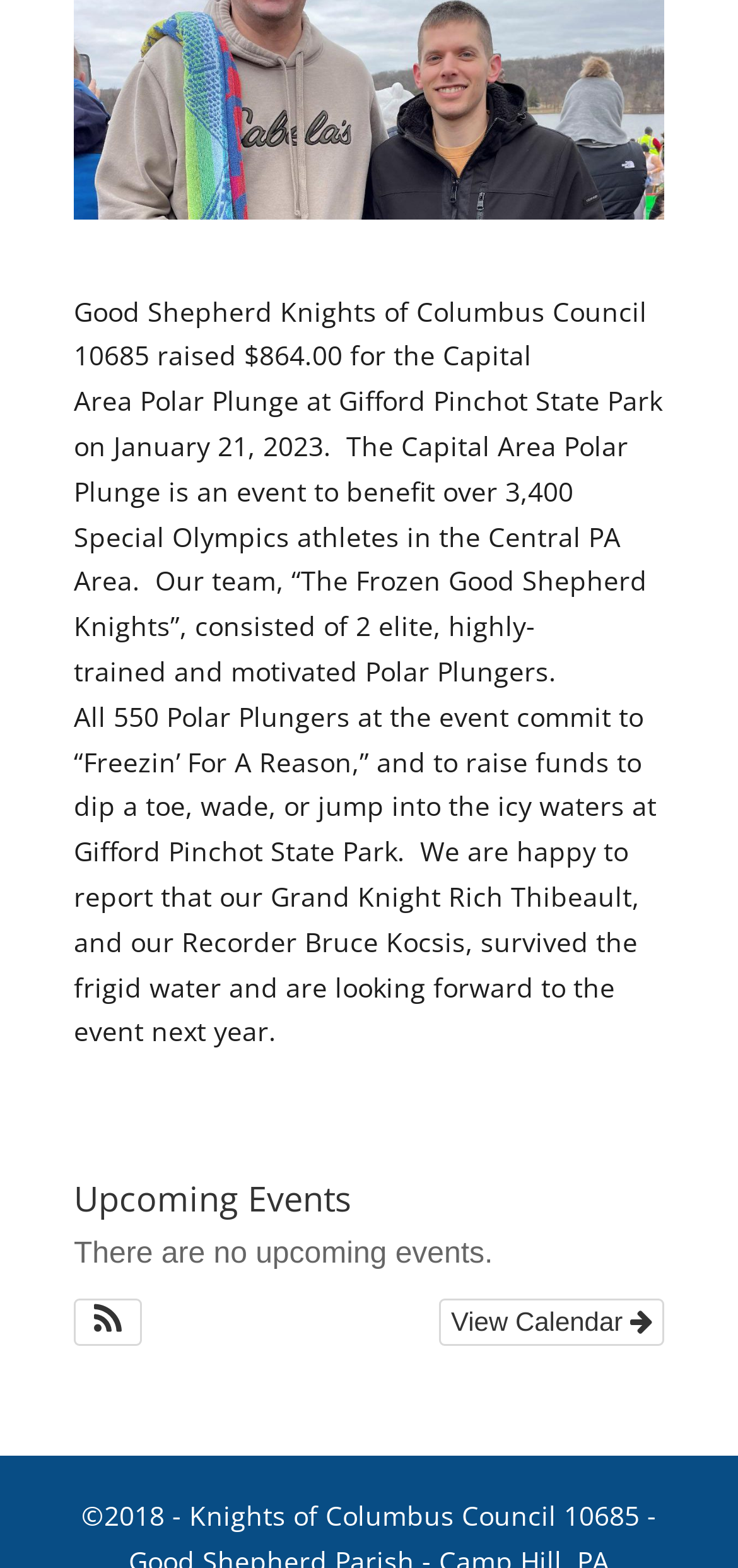Locate the UI element described by View Calendar in the provided webpage screenshot. Return the bounding box coordinates in the format (top-left x, top-left y, bottom-right x, bottom-right y), ensuring all values are between 0 and 1.

[0.596, 0.828, 0.9, 0.858]